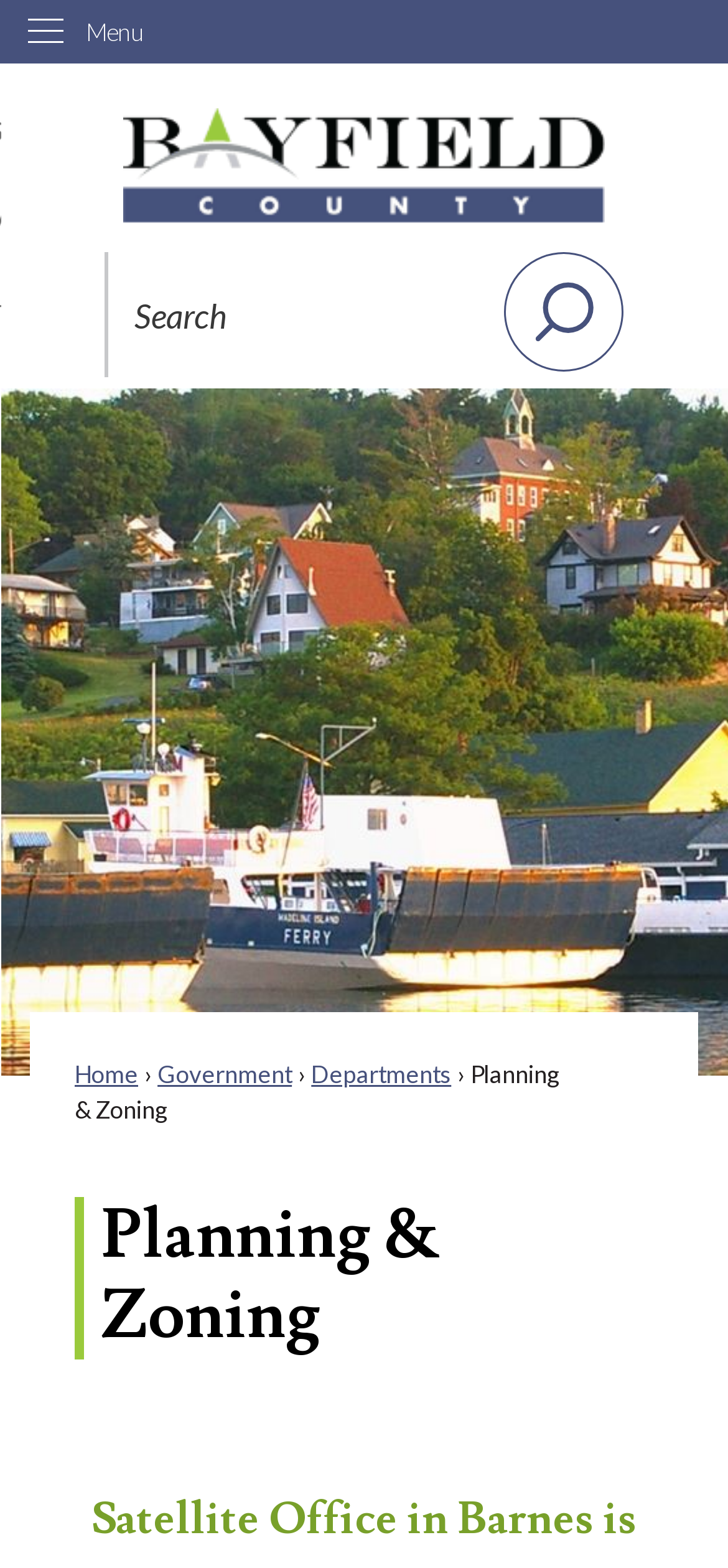Pinpoint the bounding box coordinates of the area that must be clicked to complete this instruction: "Go to Bayfield County WI Home page".

[0.113, 0.069, 0.887, 0.143]